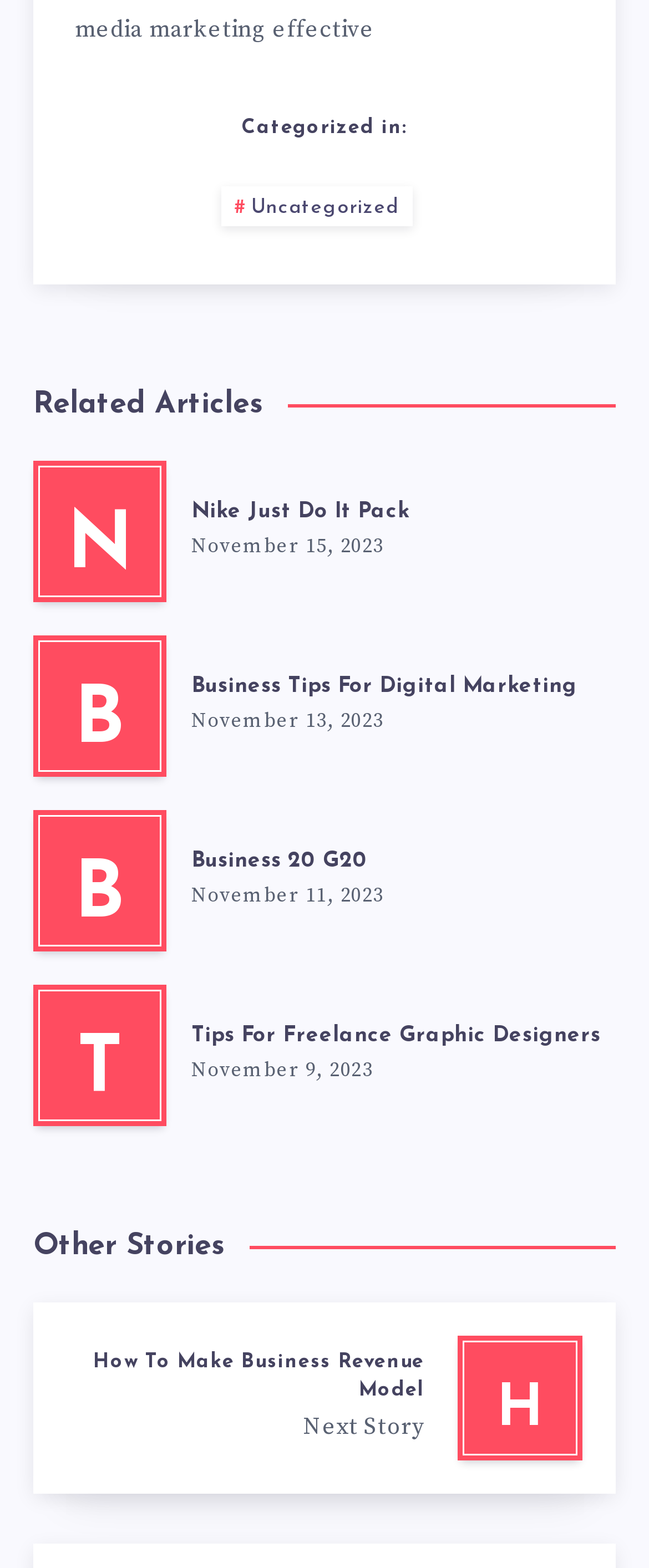Please indicate the bounding box coordinates of the element's region to be clicked to achieve the instruction: "view related article Nike Just Do It Pack". Provide the coordinates as four float numbers between 0 and 1, i.e., [left, top, right, bottom].

[0.295, 0.317, 0.631, 0.337]